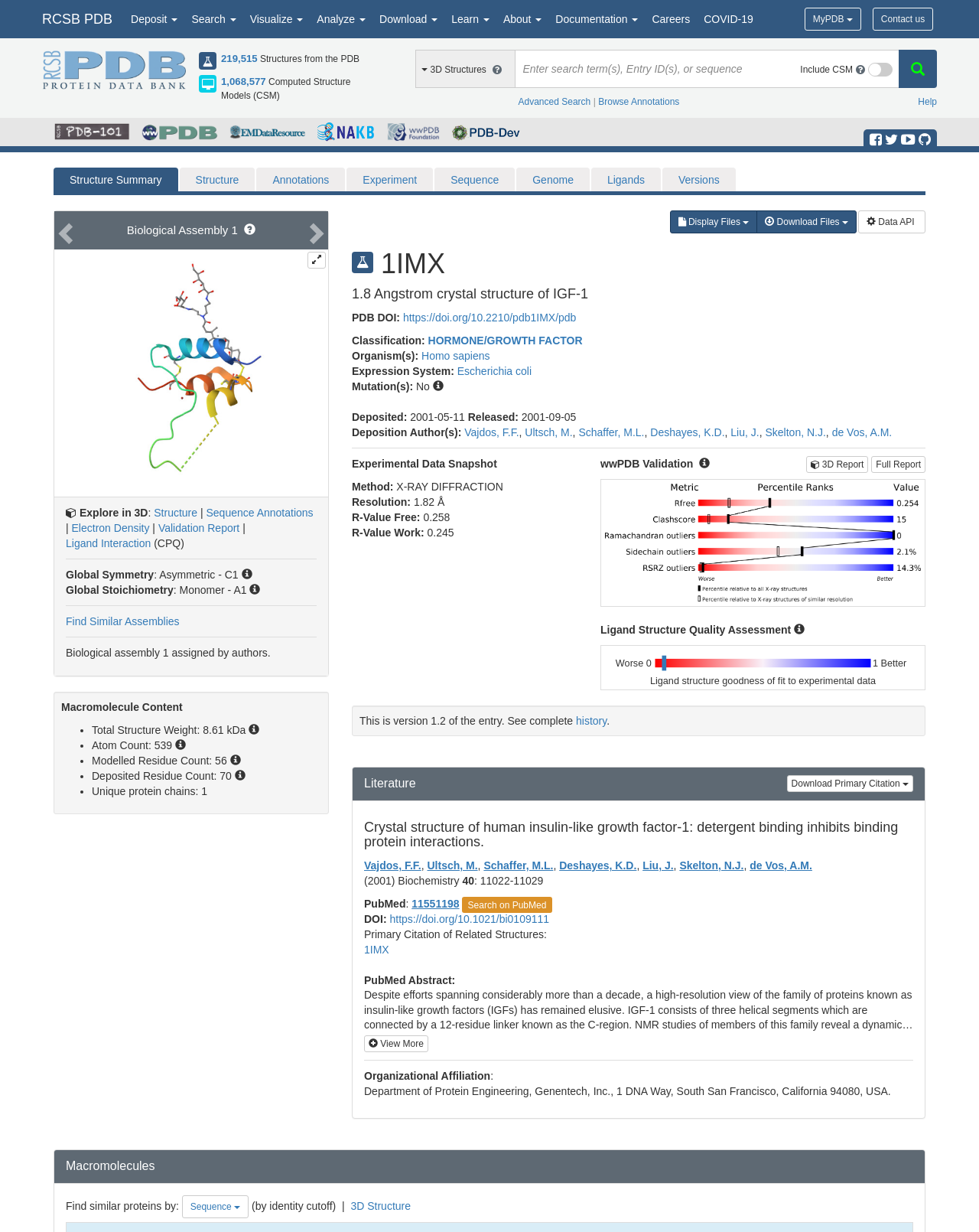Please respond in a single word or phrase: 
What are the different sections of the webpage?

Structure Summary, Structure, Annotations, etc.